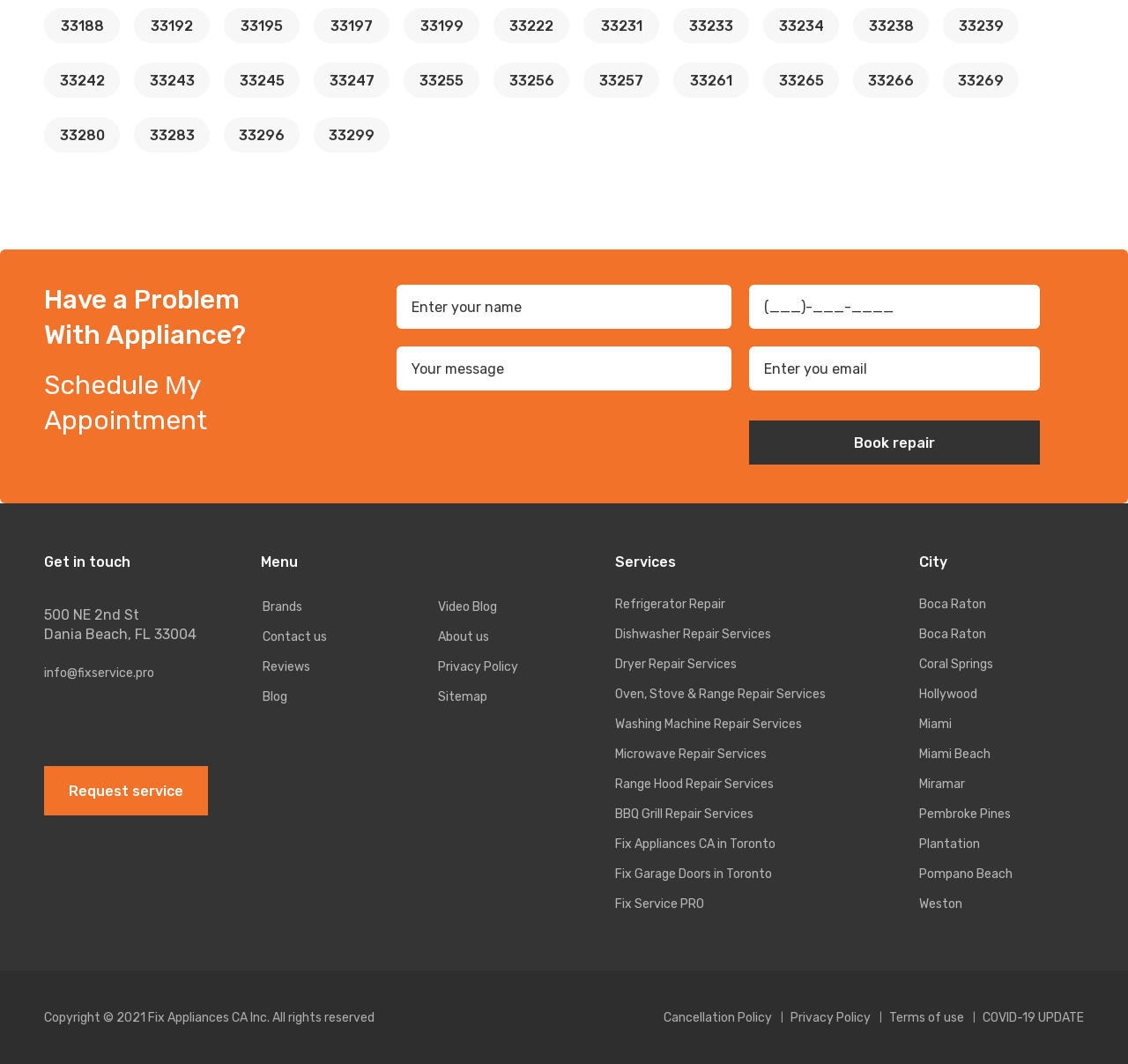Find the bounding box coordinates of the clickable area that will achieve the following instruction: "Schedule my appointment".

[0.039, 0.348, 0.184, 0.41]